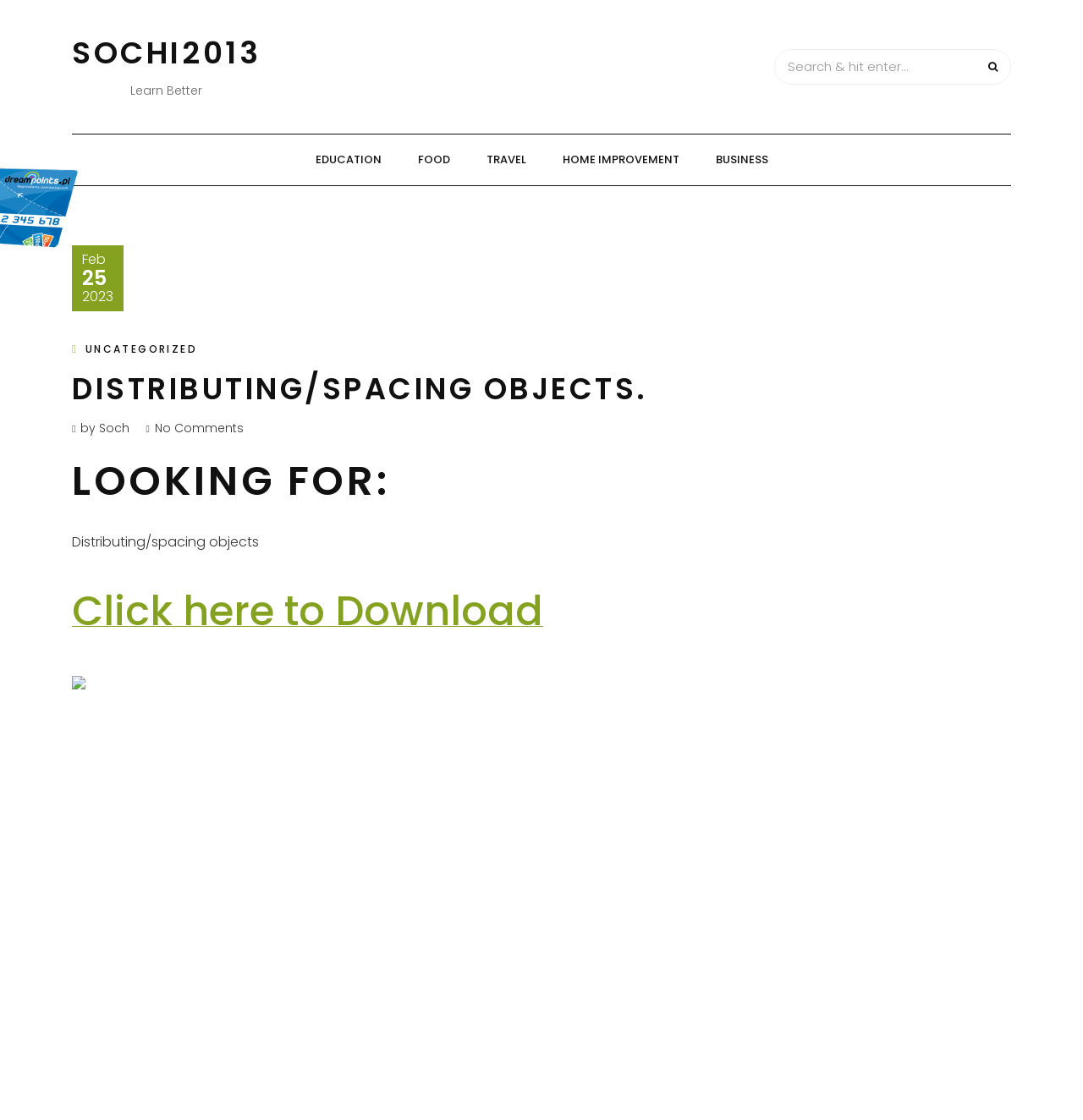Determine the bounding box coordinates for the clickable element required to fulfill the instruction: "Download by clicking here". Provide the coordinates as four float numbers between 0 and 1, i.e., [left, top, right, bottom].

[0.066, 0.546, 0.502, 0.563]